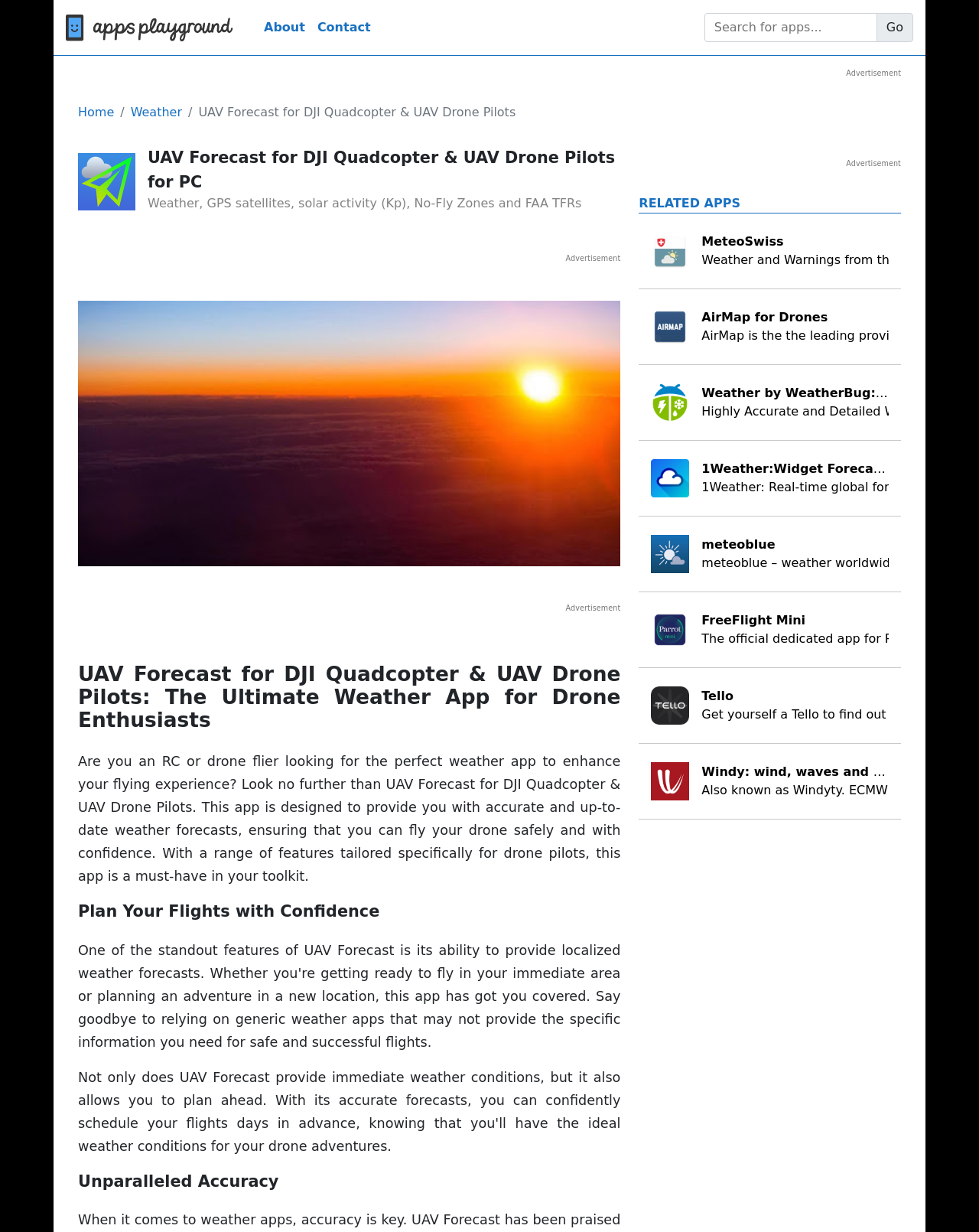Using the format (top-left x, top-left y, bottom-right x, bottom-right y), provide the bounding box coordinates for the described UI element. All values should be floating point numbers between 0 and 1: parent_node: About

[0.067, 0.011, 0.238, 0.033]